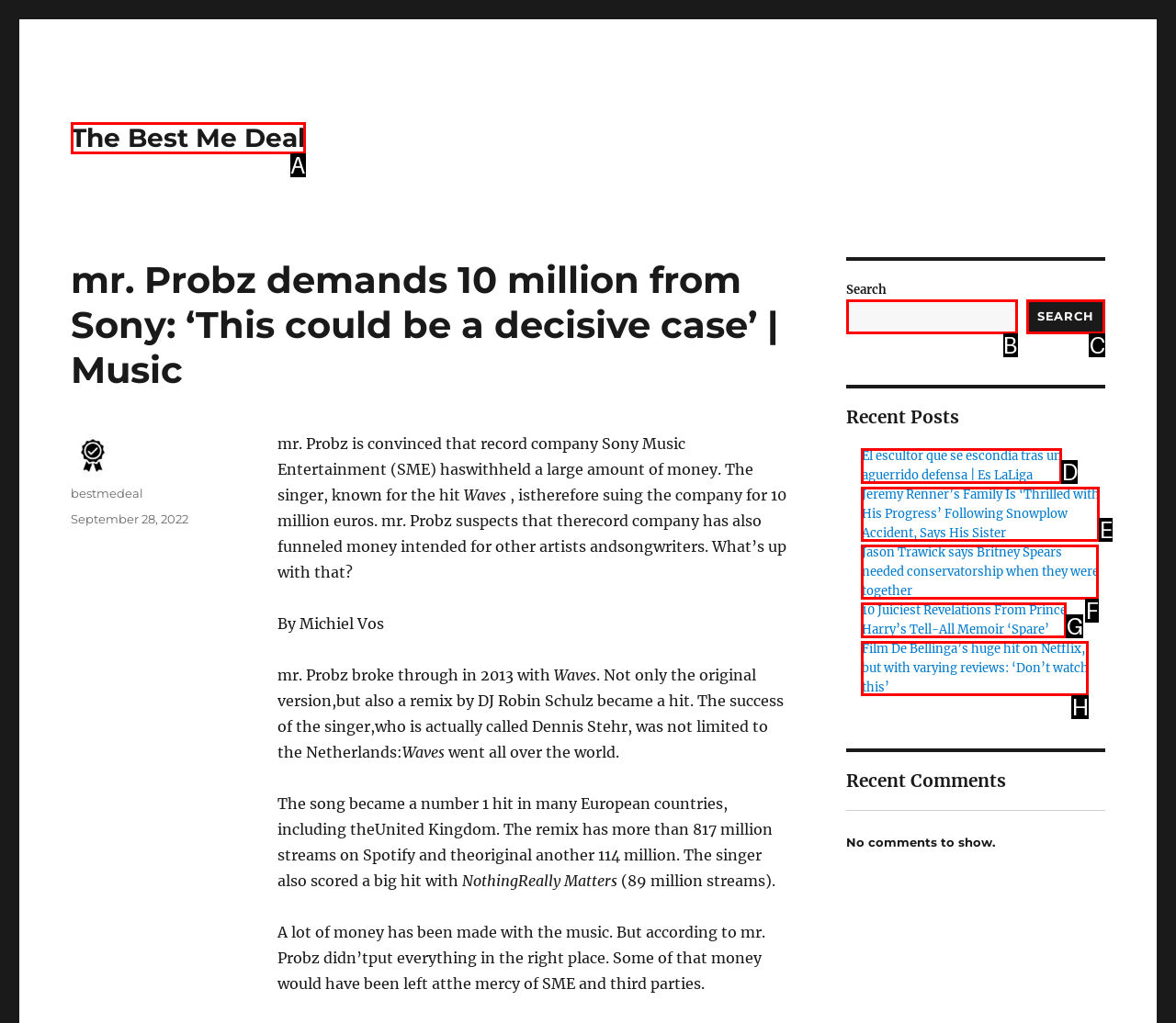Identify the HTML element that corresponds to the following description: Search. Provide the letter of the correct option from the presented choices.

C